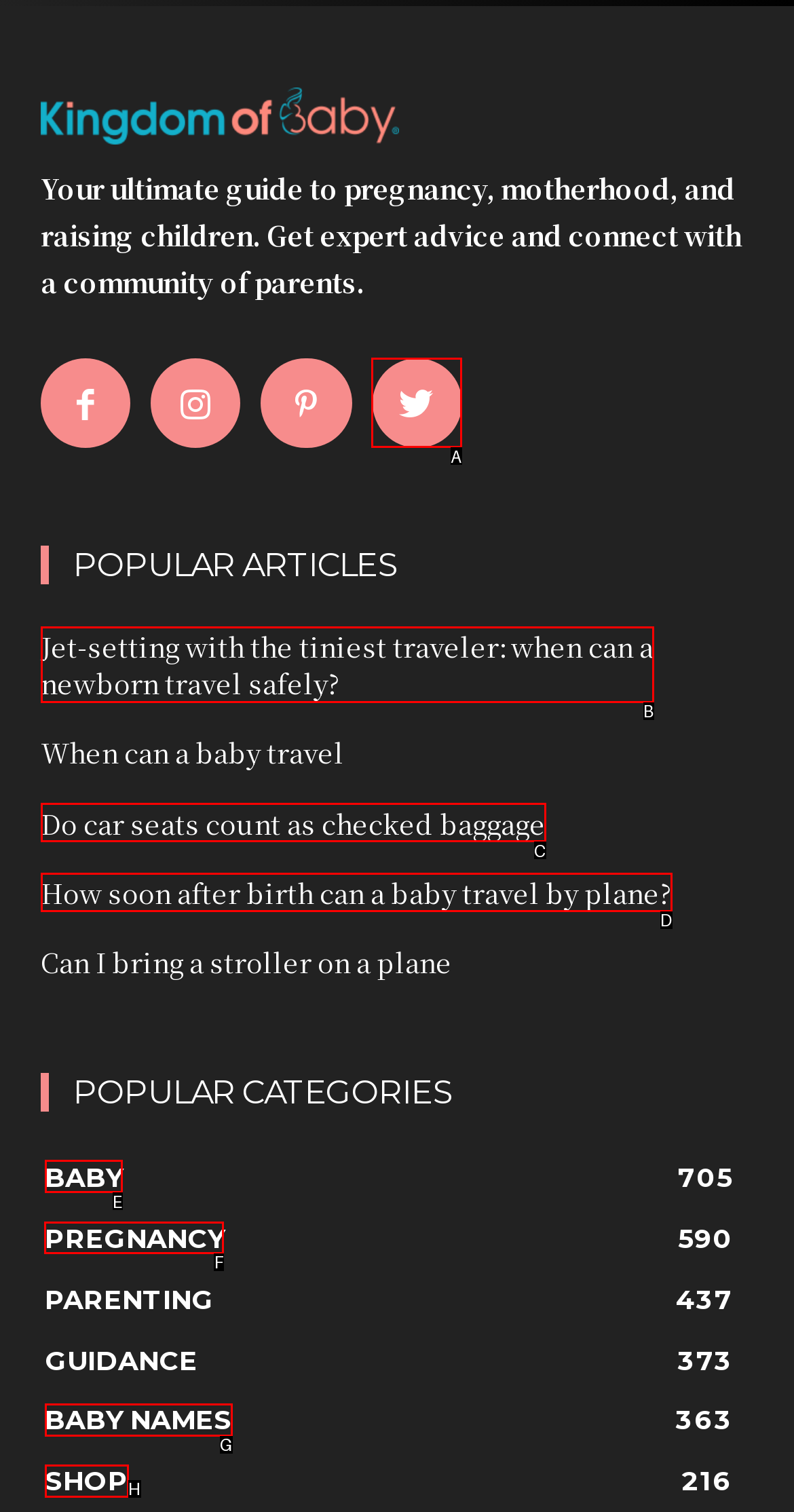Determine which HTML element to click to execute the following task: Learn about pregnancy Answer with the letter of the selected option.

F